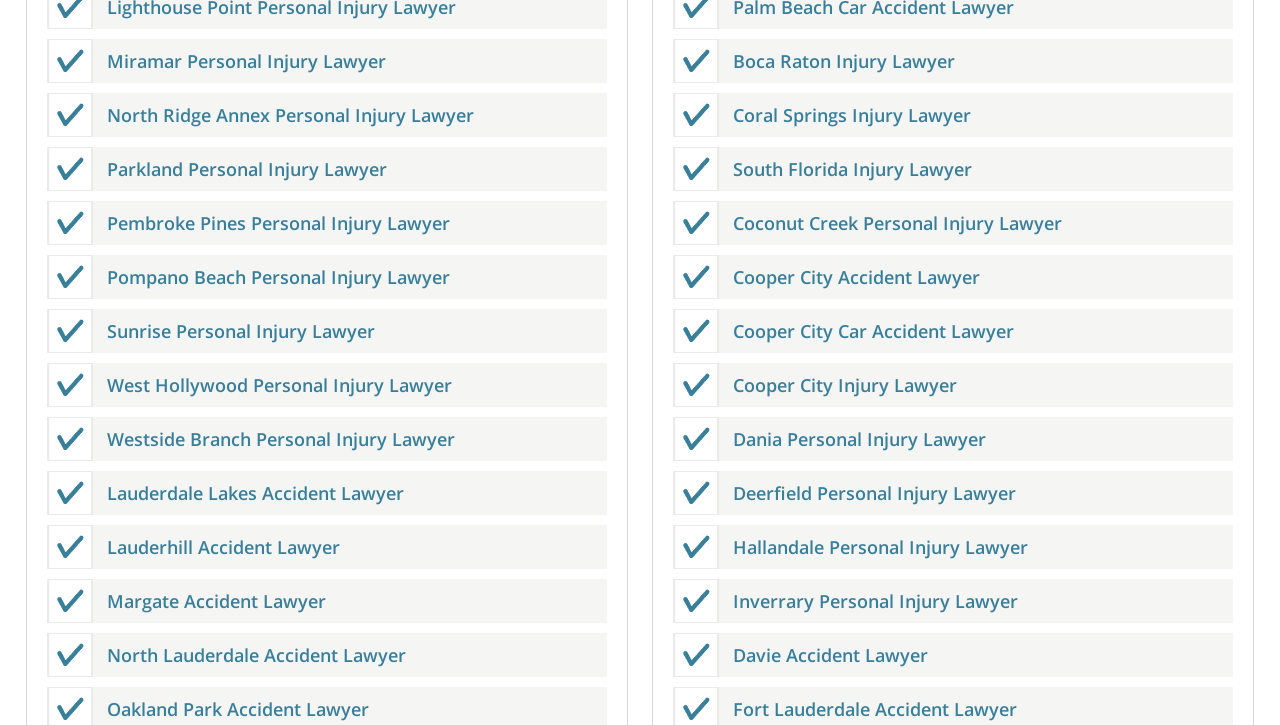What is the location of the last injury lawyer?
Give a single word or phrase as your answer by examining the image.

Fort Lauderdale